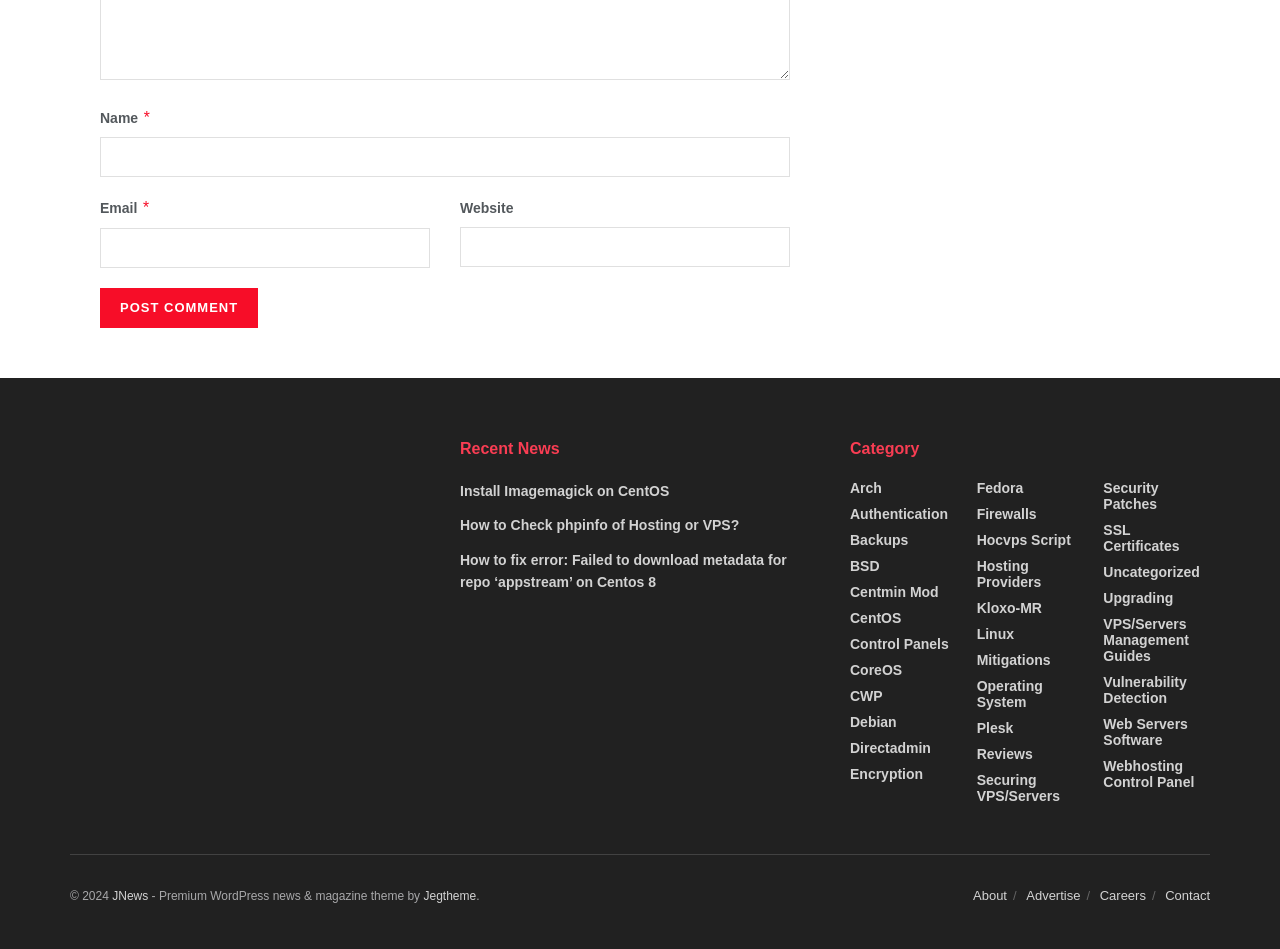For the following element description, predict the bounding box coordinates in the format (top-left x, top-left y, bottom-right x, bottom-right y). All values should be floating point numbers between 0 and 1. Description: Vulnerability Detection

[0.862, 0.699, 0.945, 0.732]